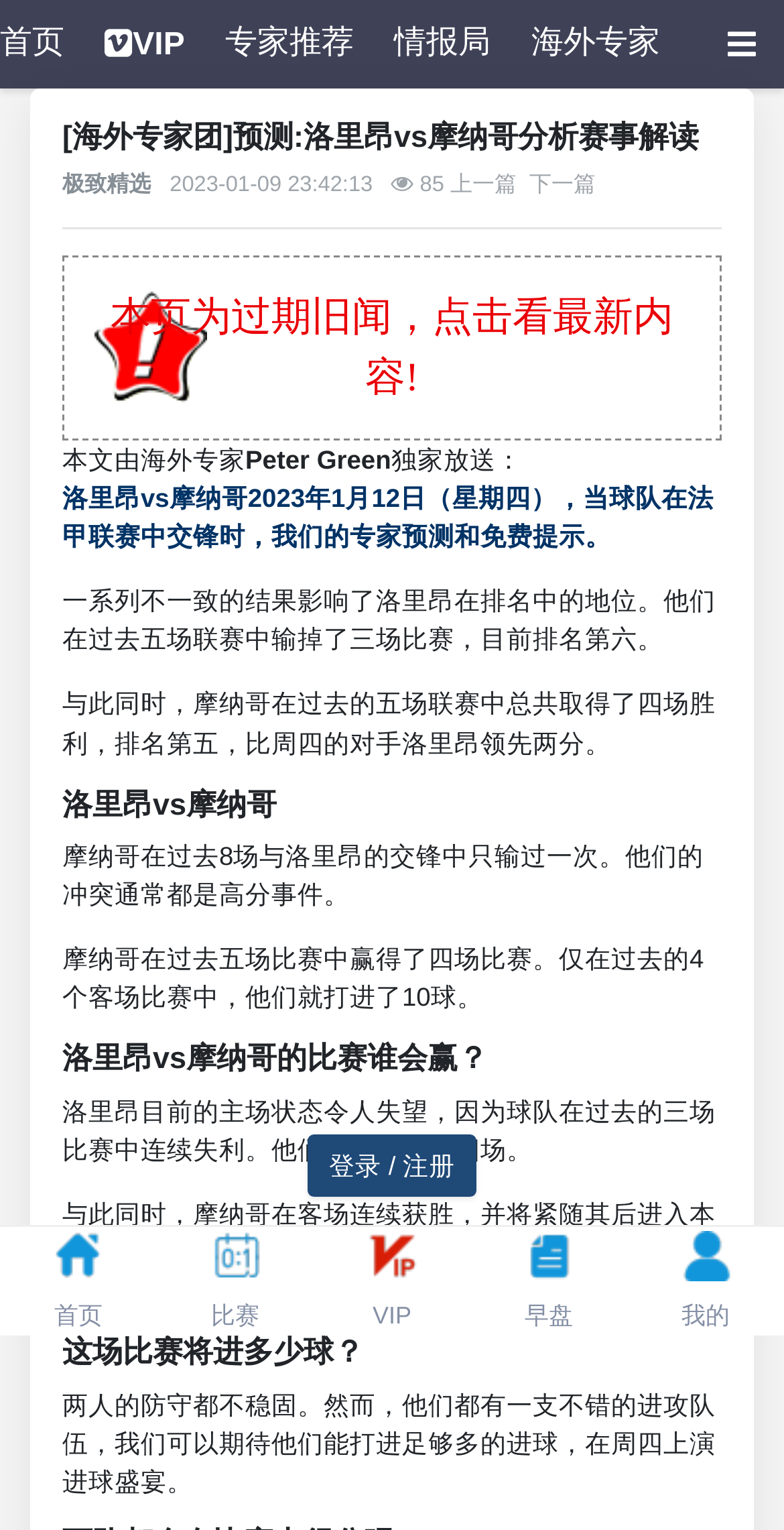Identify the bounding box coordinates of the clickable region necessary to fulfill the following instruction: "view VIP content". The bounding box coordinates should be four float numbers between 0 and 1, i.e., [left, top, right, bottom].

[0.134, 0.006, 0.236, 0.051]